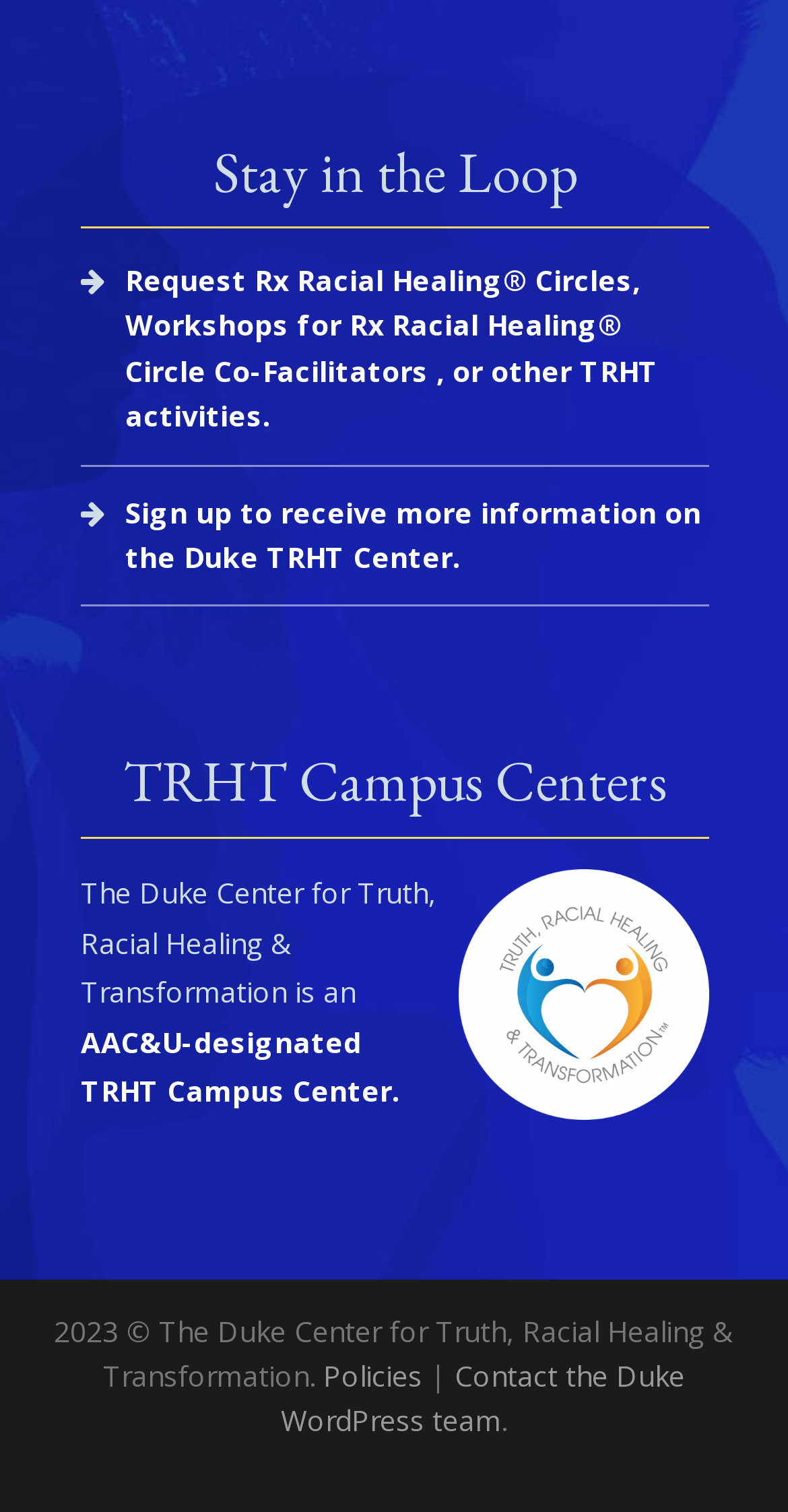What is the year of copyright mentioned at the bottom of the webpage?
Answer the question with a detailed explanation, including all necessary information.

The webpage has a copyright notice at the bottom which mentions '2023 © The Duke Center for Truth, Racial Healing & Transformation.', so the year of copyright is 2023.